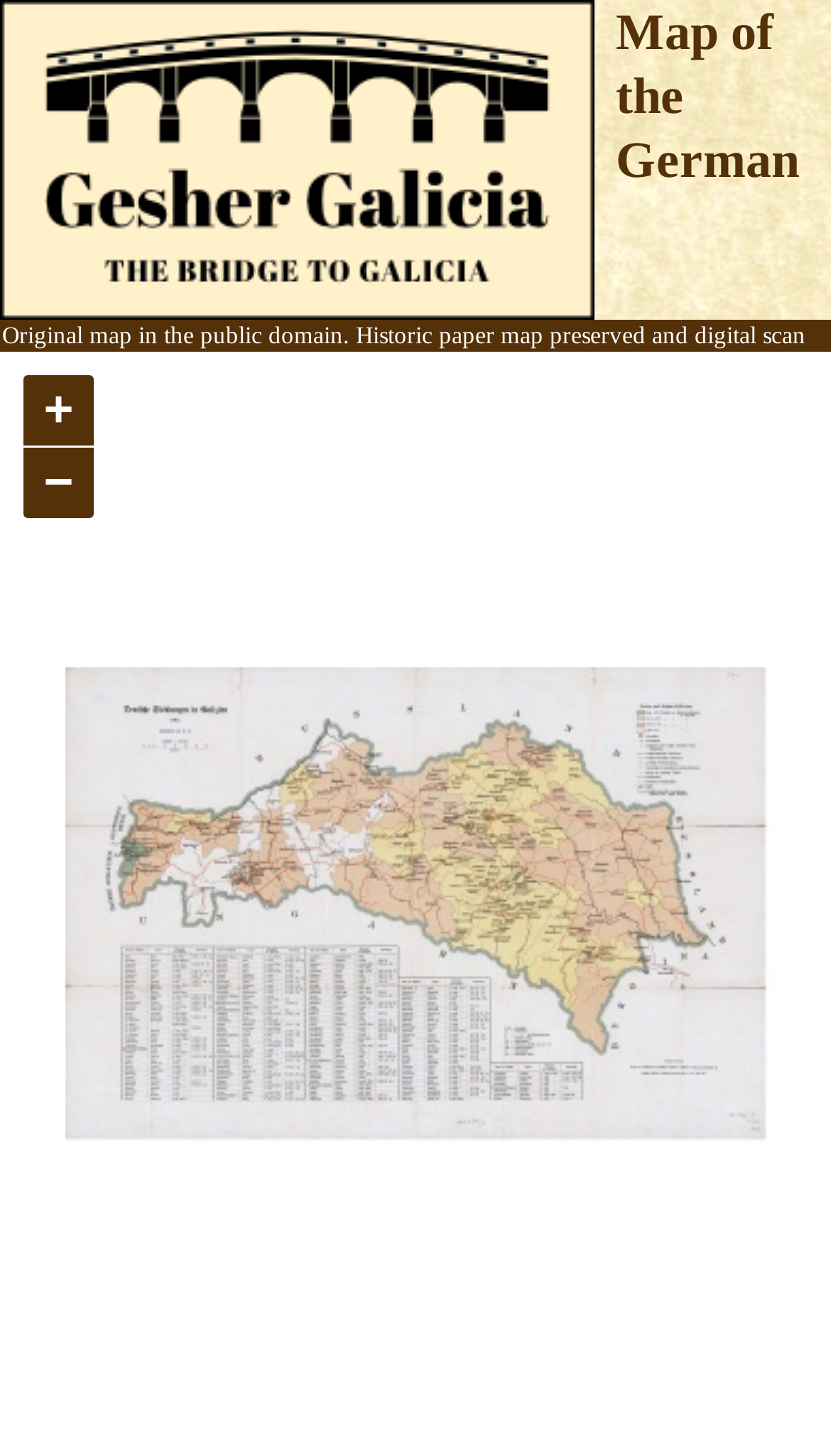Can you extract the headline from the webpage for me?

Map of the German Settlements of Galicia, 1913